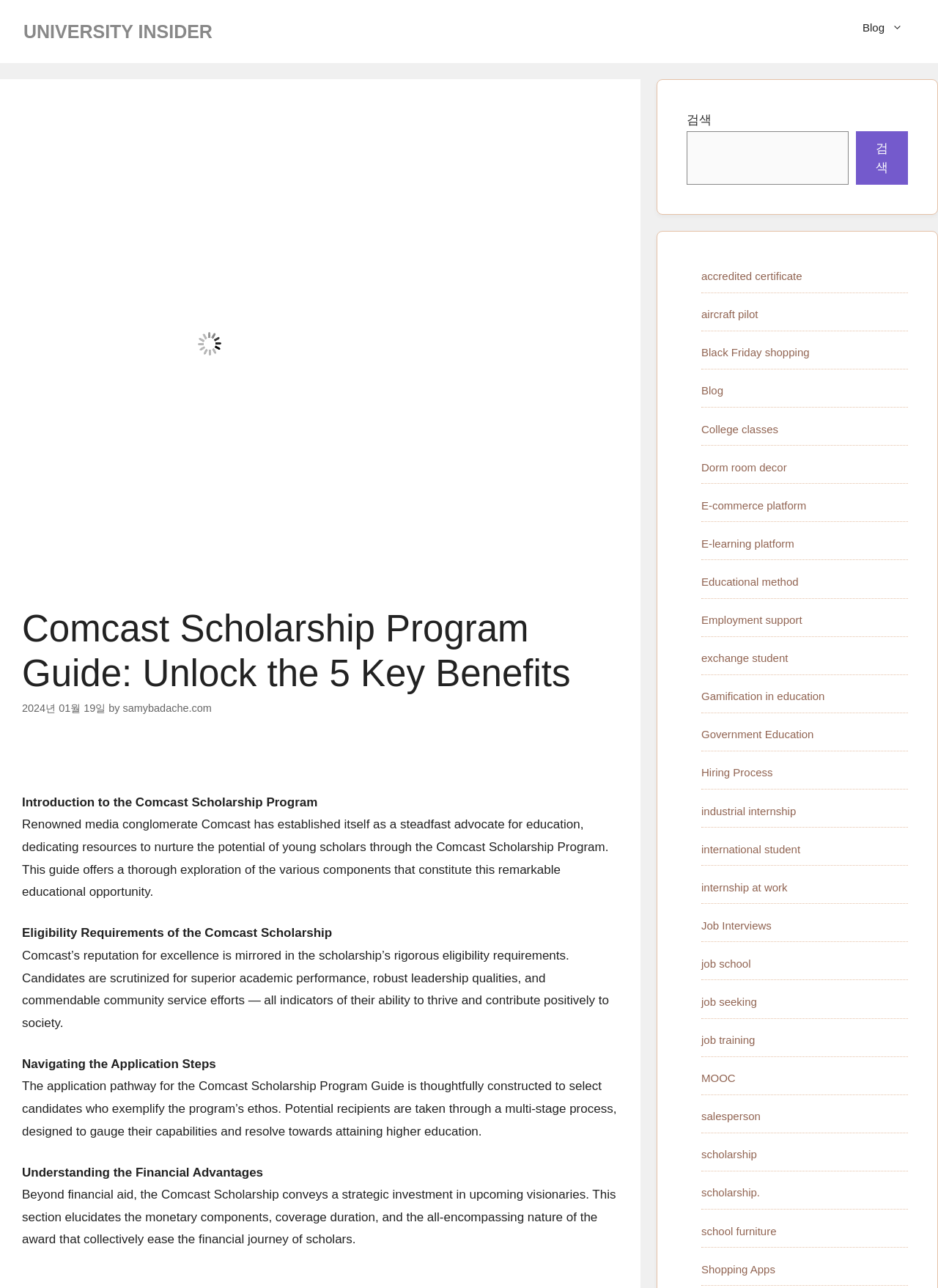Indicate the bounding box coordinates of the element that needs to be clicked to satisfy the following instruction: "View home page". The coordinates should be four float numbers between 0 and 1, i.e., [left, top, right, bottom].

None